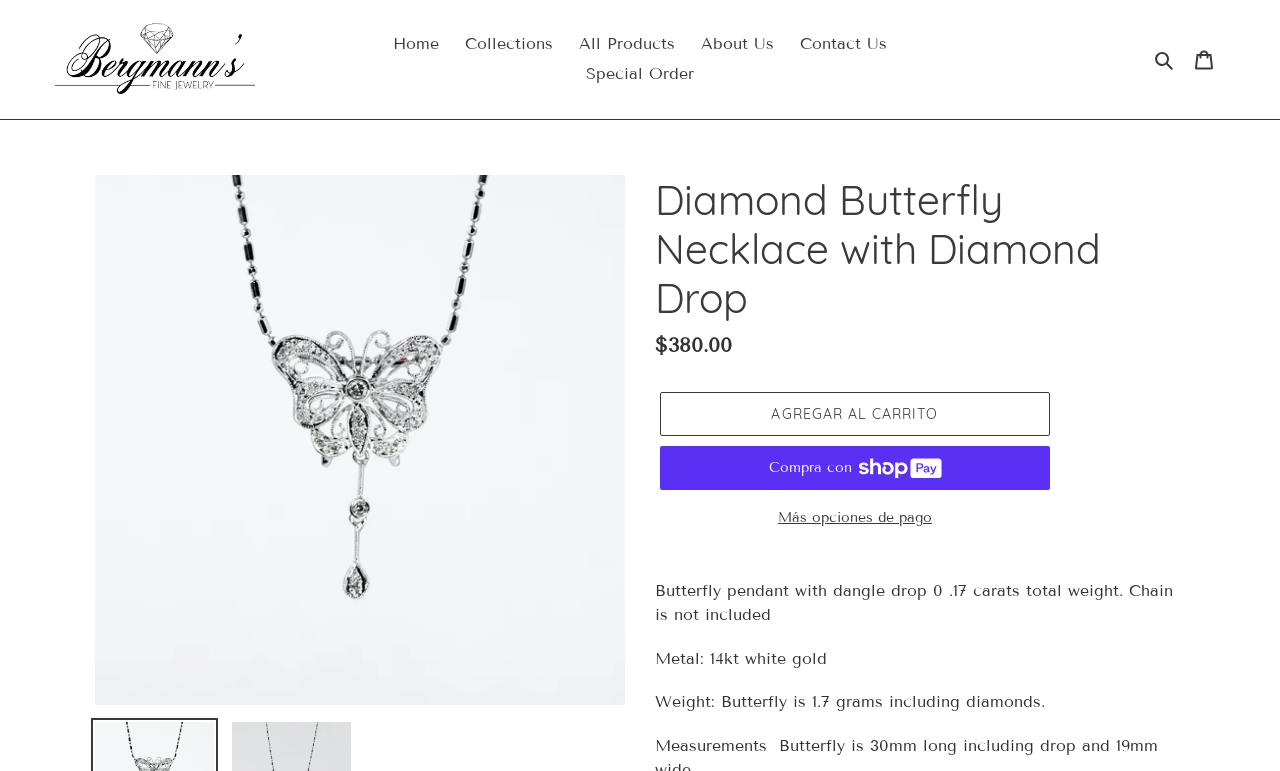From the given element description: "Comprar ahora con ShopPayCompra con", find the bounding box for the UI element. Provide the coordinates as four float numbers between 0 and 1, in the order [left, top, right, bottom].

[0.516, 0.579, 0.82, 0.636]